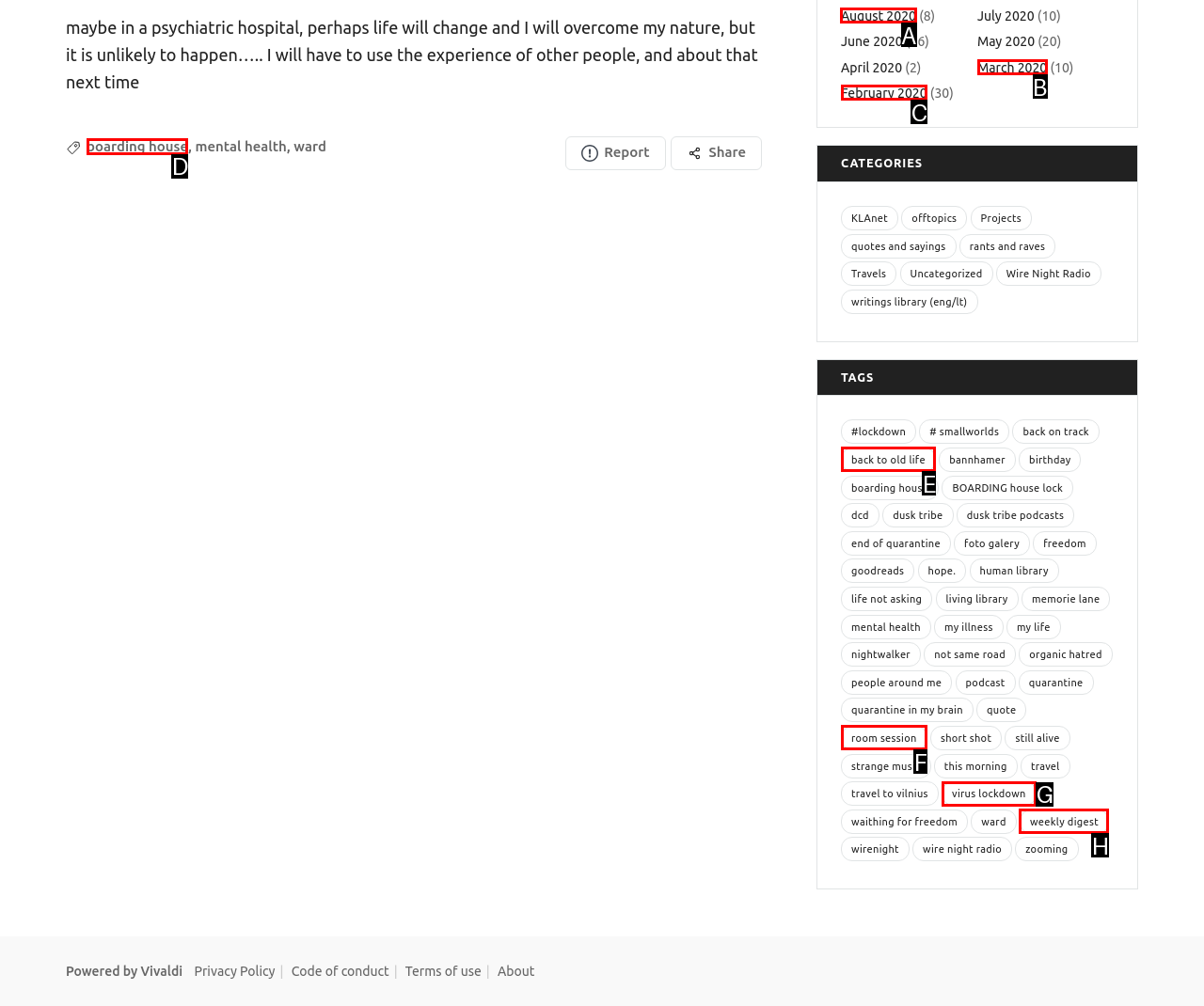Look at the highlighted elements in the screenshot and tell me which letter corresponds to the task: View posts from August 2020.

A